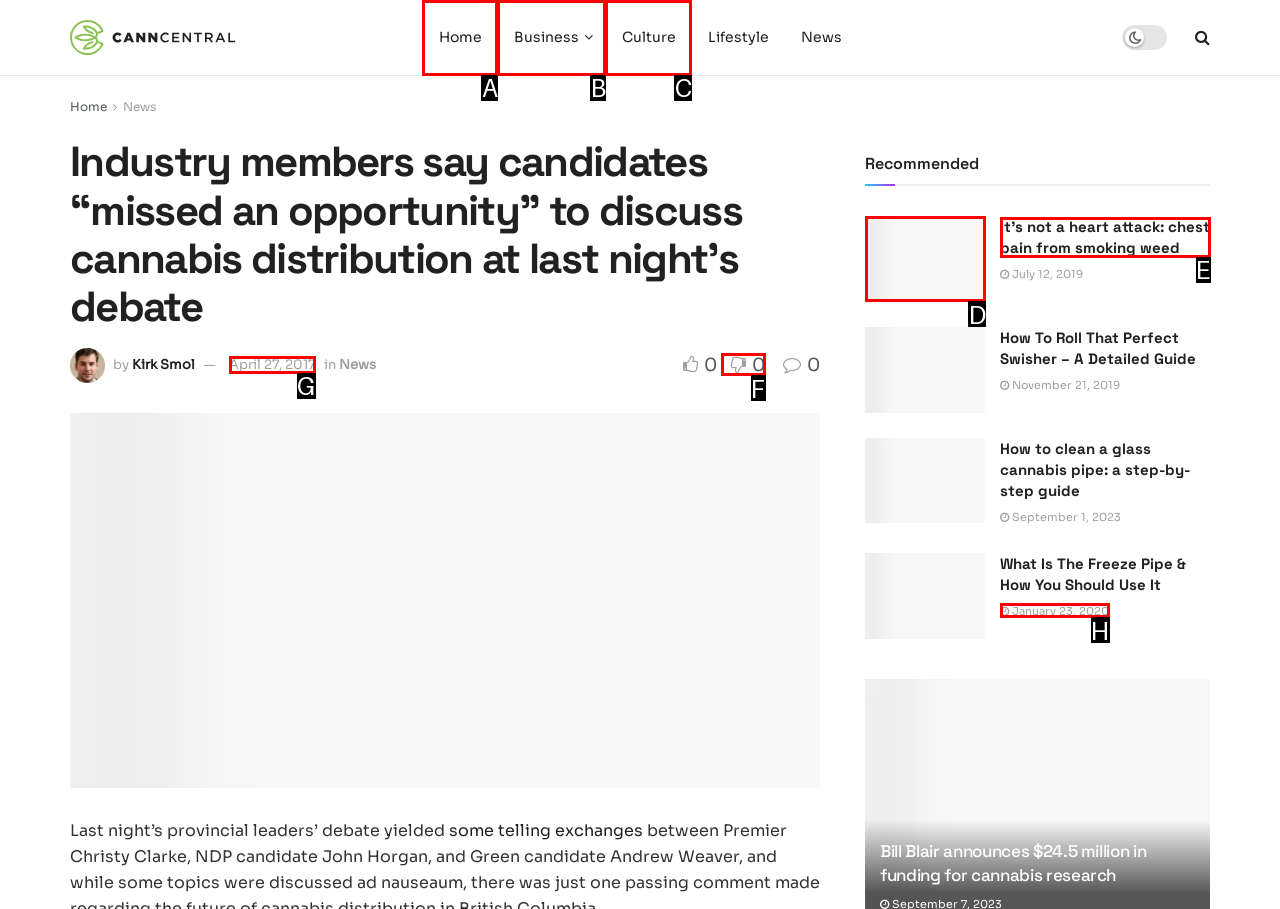Determine which UI element you should click to perform the task: View the recommended article 'It’s not a heart attack: chest pain from smoking weed'
Provide the letter of the correct option from the given choices directly.

D